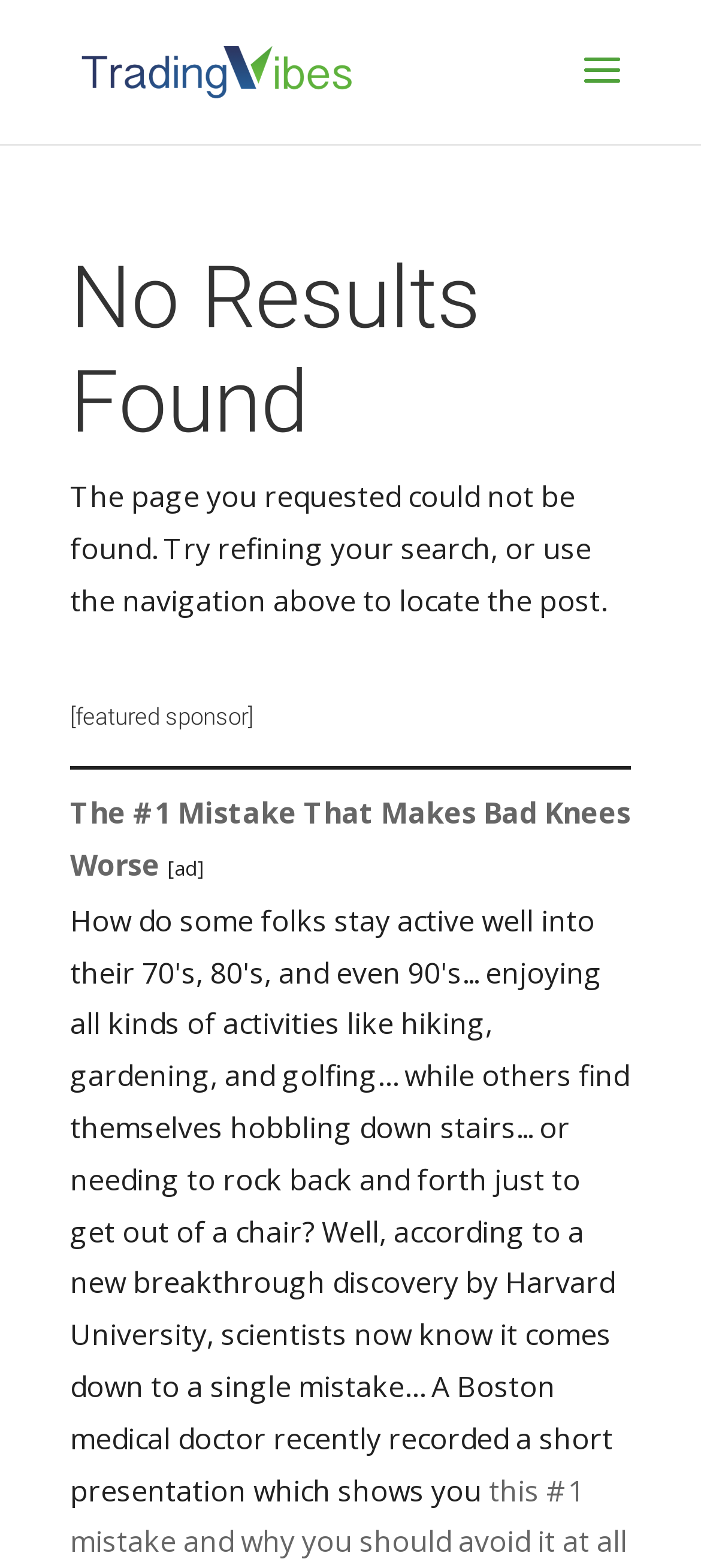Predict the bounding box of the UI element that fits this description: "alt="Trading Vibes"".

[0.11, 0.034, 0.51, 0.055]